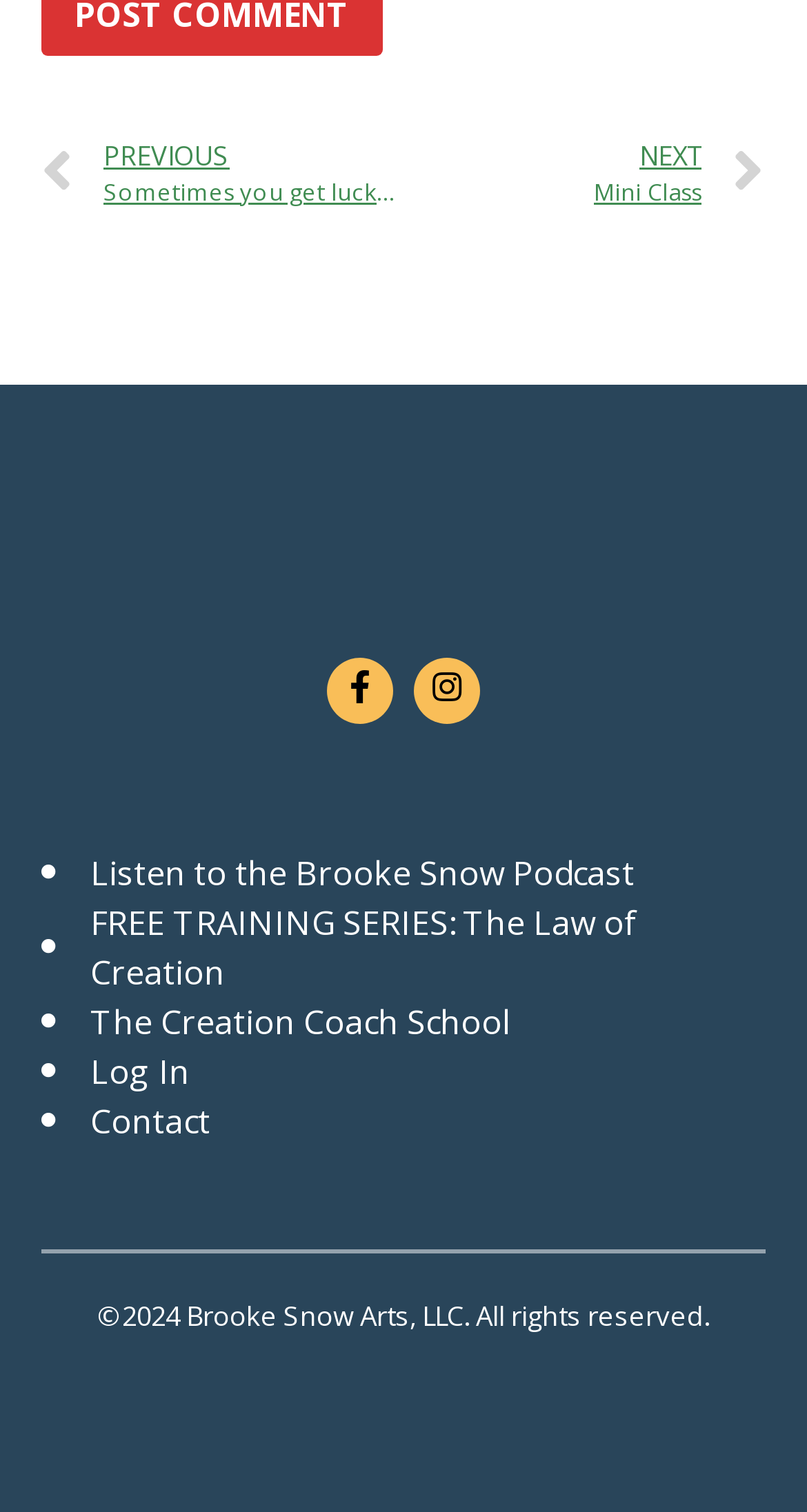Locate the bounding box coordinates of the element that needs to be clicked to carry out the instruction: "go to next page". The coordinates should be given as four float numbers ranging from 0 to 1, i.e., [left, top, right, bottom].

[0.499, 0.084, 0.946, 0.145]